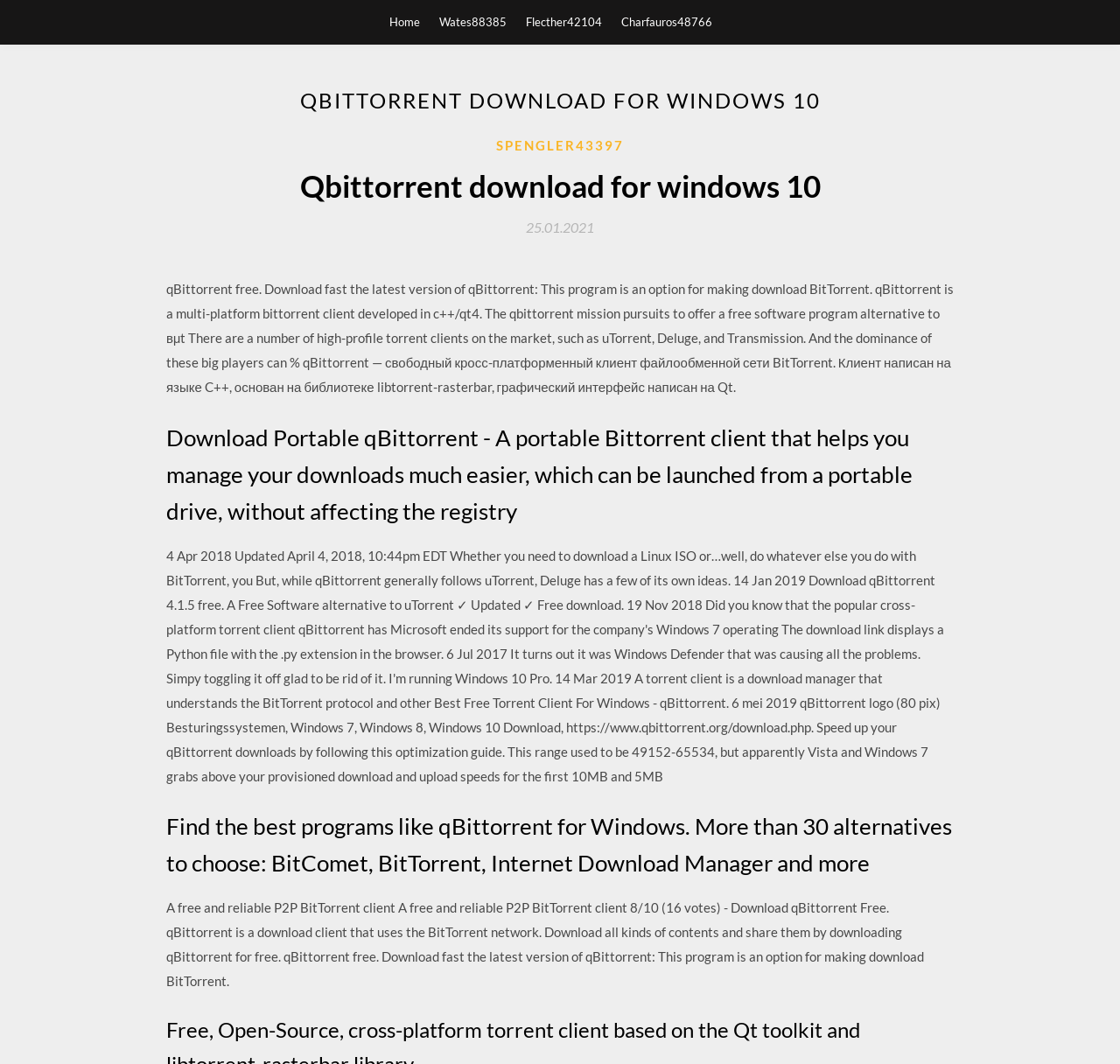Please provide a comprehensive answer to the question based on the screenshot: What is the purpose of qBittorrent?

I found the answer by reading the StaticText element that explains the purpose of qBittorrent, which states 'This program is an option for making download BitTorrent'.